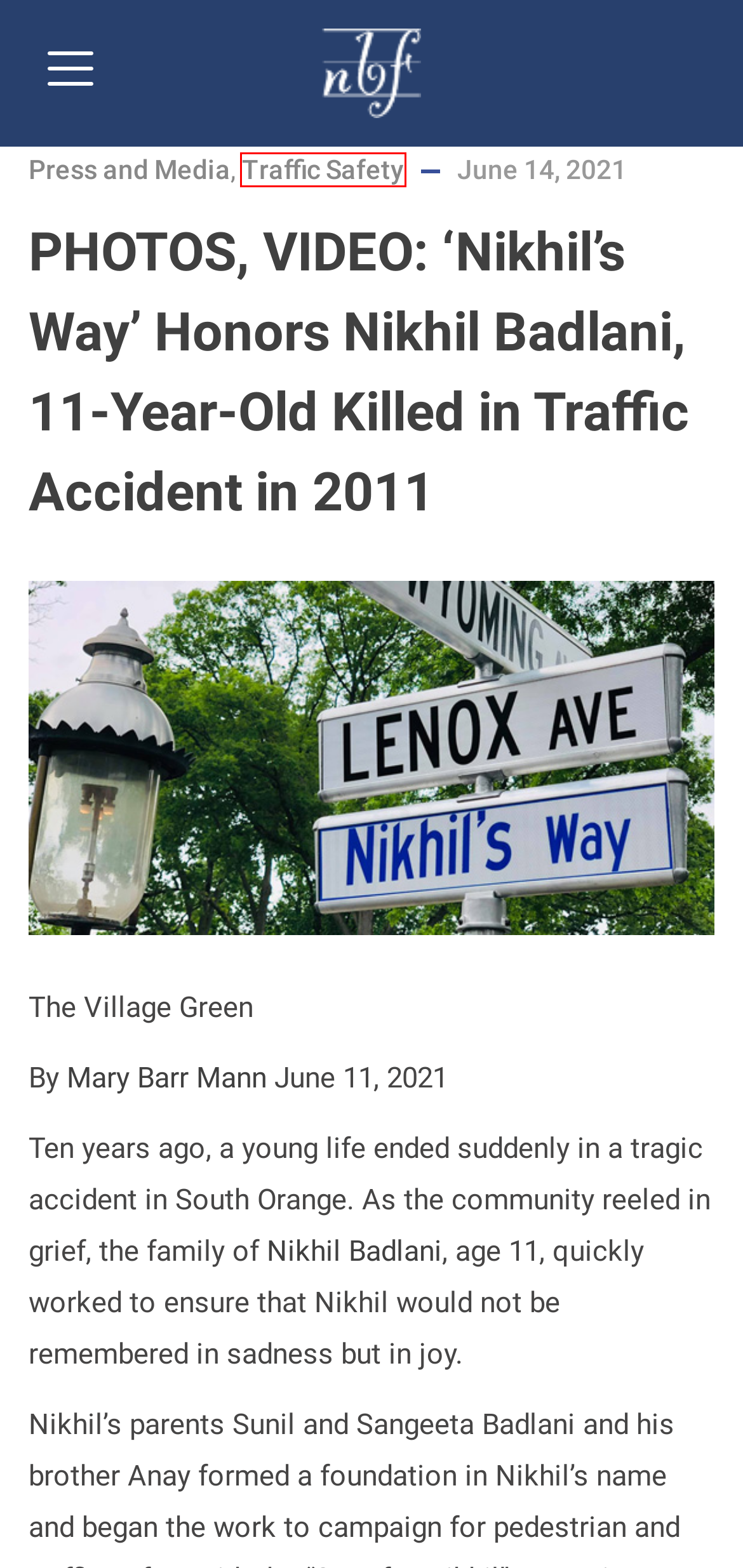Review the webpage screenshot provided, noting the red bounding box around a UI element. Choose the description that best matches the new webpage after clicking the element within the bounding box. The following are the options:
A. September 2021 – Nikhil Badlani Foundation
B. Nikhil Badlani Foundation – Nikhil Badlani Foundation
C. Traffic Safety – Nikhil Badlani Foundation
D. Press and Media – Nikhil Badlani Foundation
E. July 2021 – Nikhil Badlani Foundation
F. Carolyn Parisi
G. November 2020 – Nikhil Badlani Foundation
H. June 2021 – Nikhil Badlani Foundation

C